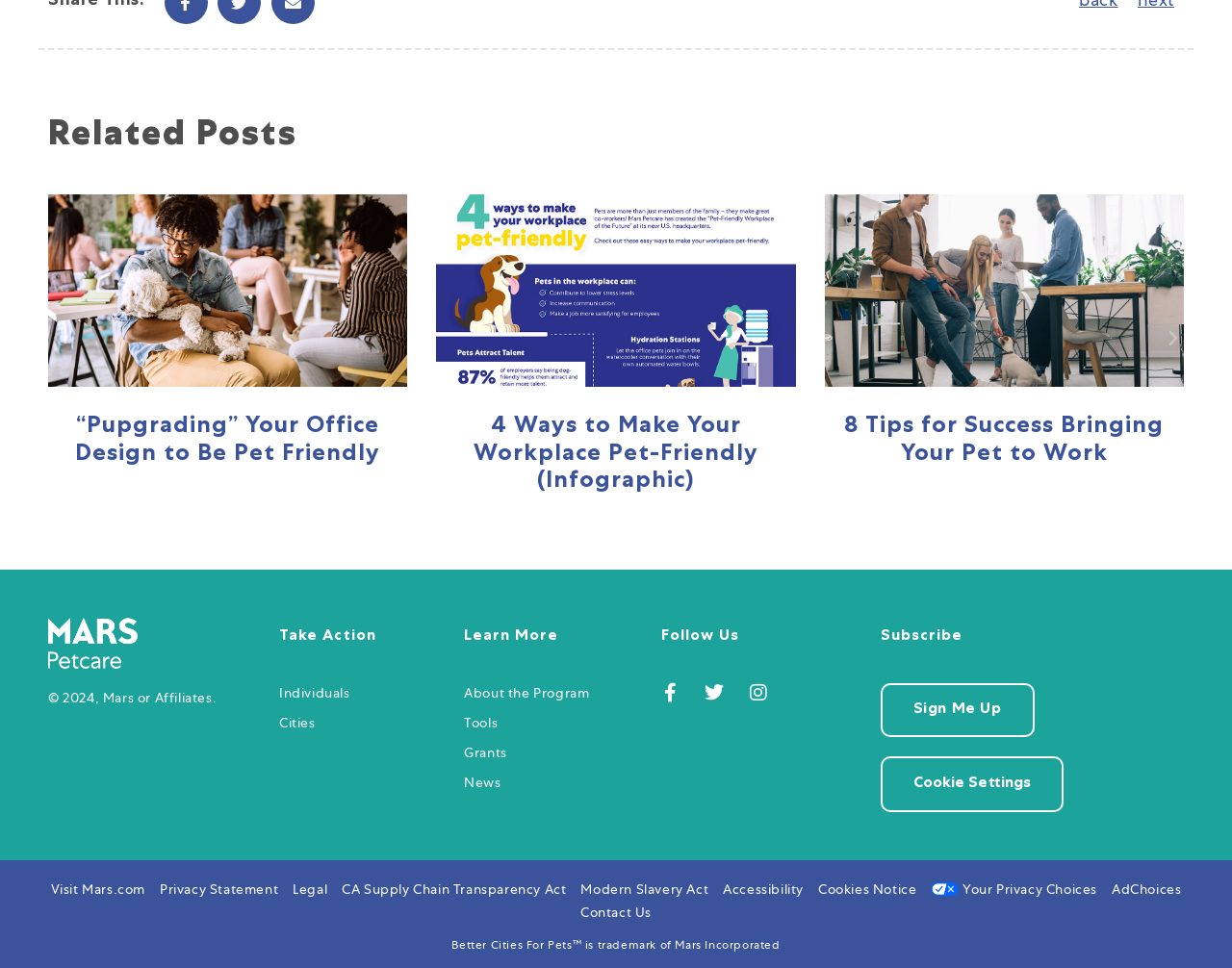Please determine the bounding box coordinates of the area that needs to be clicked to complete this task: 'Click the 'Next slide' button'. The coordinates must be four float numbers between 0 and 1, formatted as [left, top, right, bottom].

[0.945, 0.34, 0.961, 0.36]